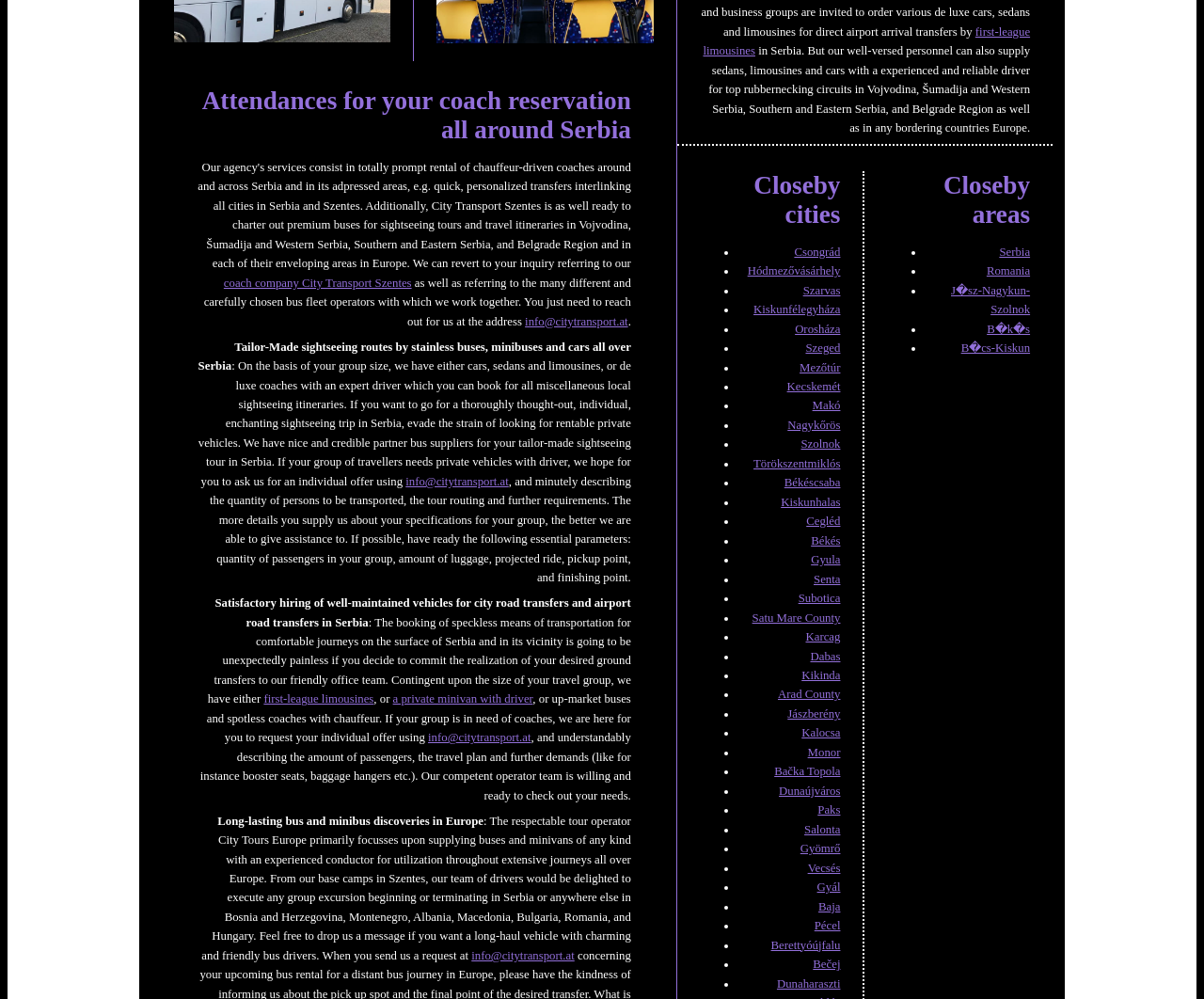Pinpoint the bounding box coordinates of the area that should be clicked to complete the following instruction: "Click on the link to contact City Transport Szentes". The coordinates must be given as four float numbers between 0 and 1, i.e., [left, top, right, bottom].

[0.186, 0.277, 0.342, 0.29]